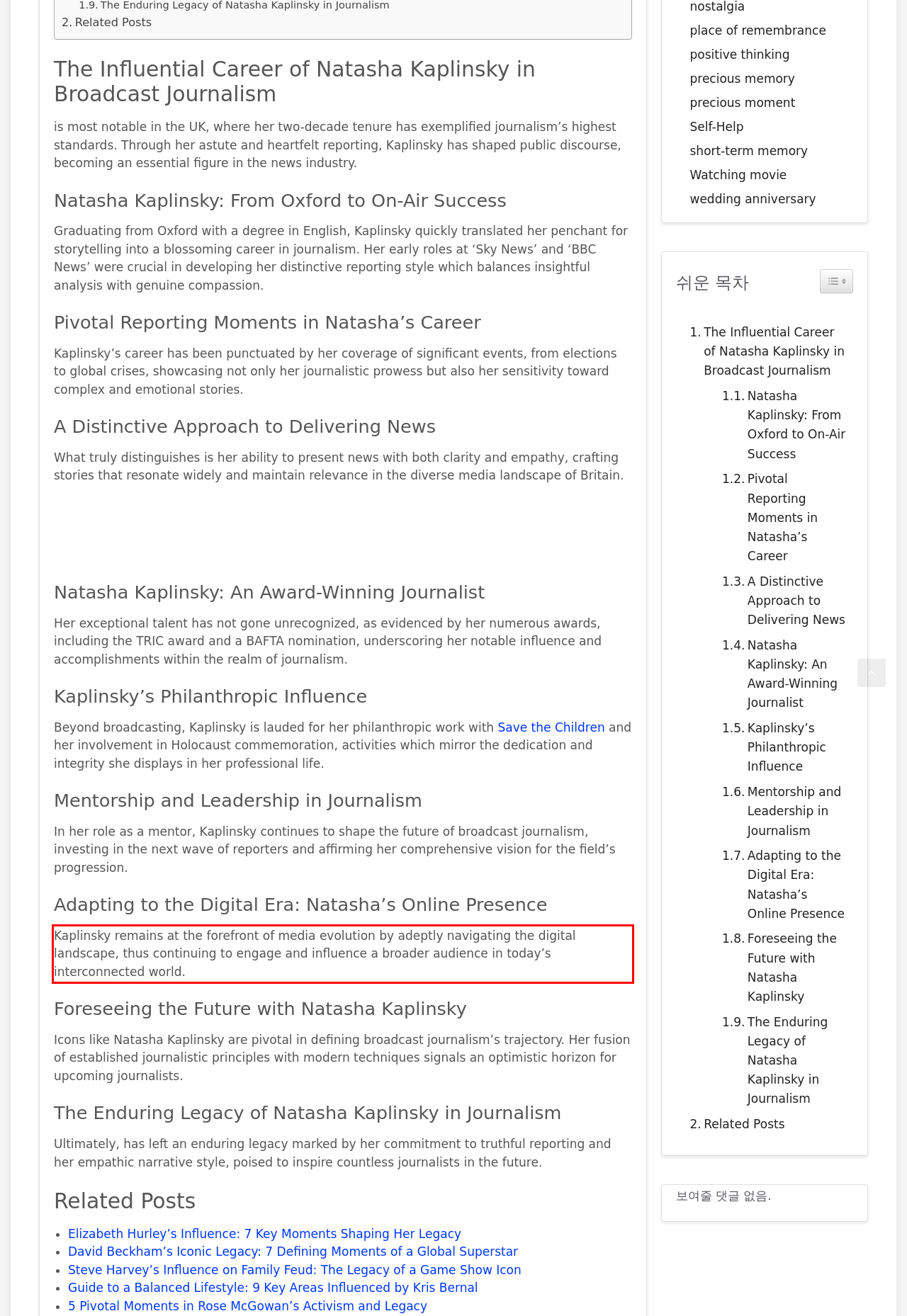Identify the red bounding box in the webpage screenshot and perform OCR to generate the text content enclosed.

Kaplinsky remains at the forefront of media evolution by adeptly navigating the digital landscape, thus continuing to engage and influence a broader audience in today’s interconnected world.